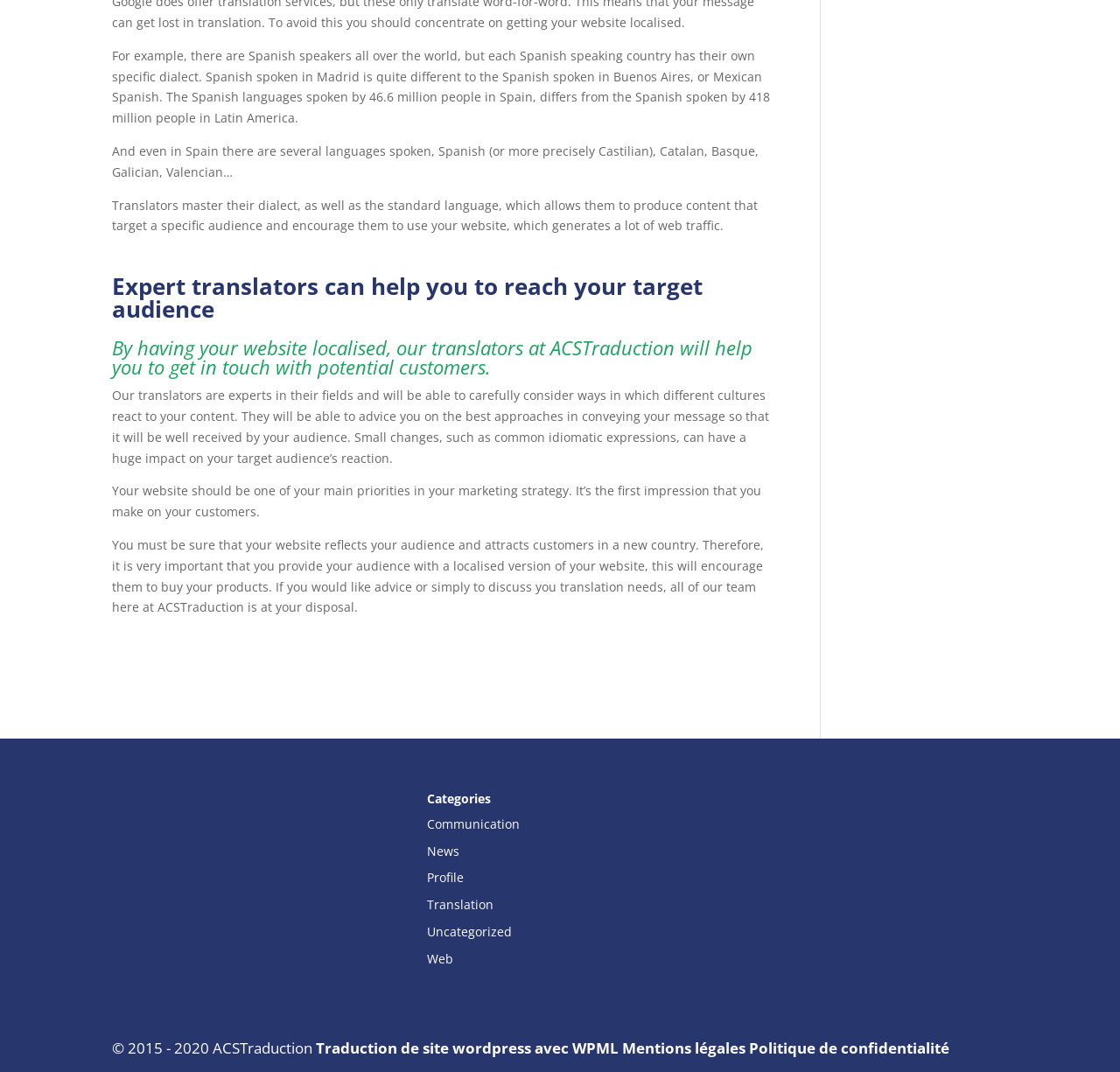Locate the bounding box coordinates of the area that needs to be clicked to fulfill the following instruction: "Click on 'Mentions légales'". The coordinates should be in the format of four float numbers between 0 and 1, namely [left, top, right, bottom].

[0.555, 0.968, 0.666, 0.987]